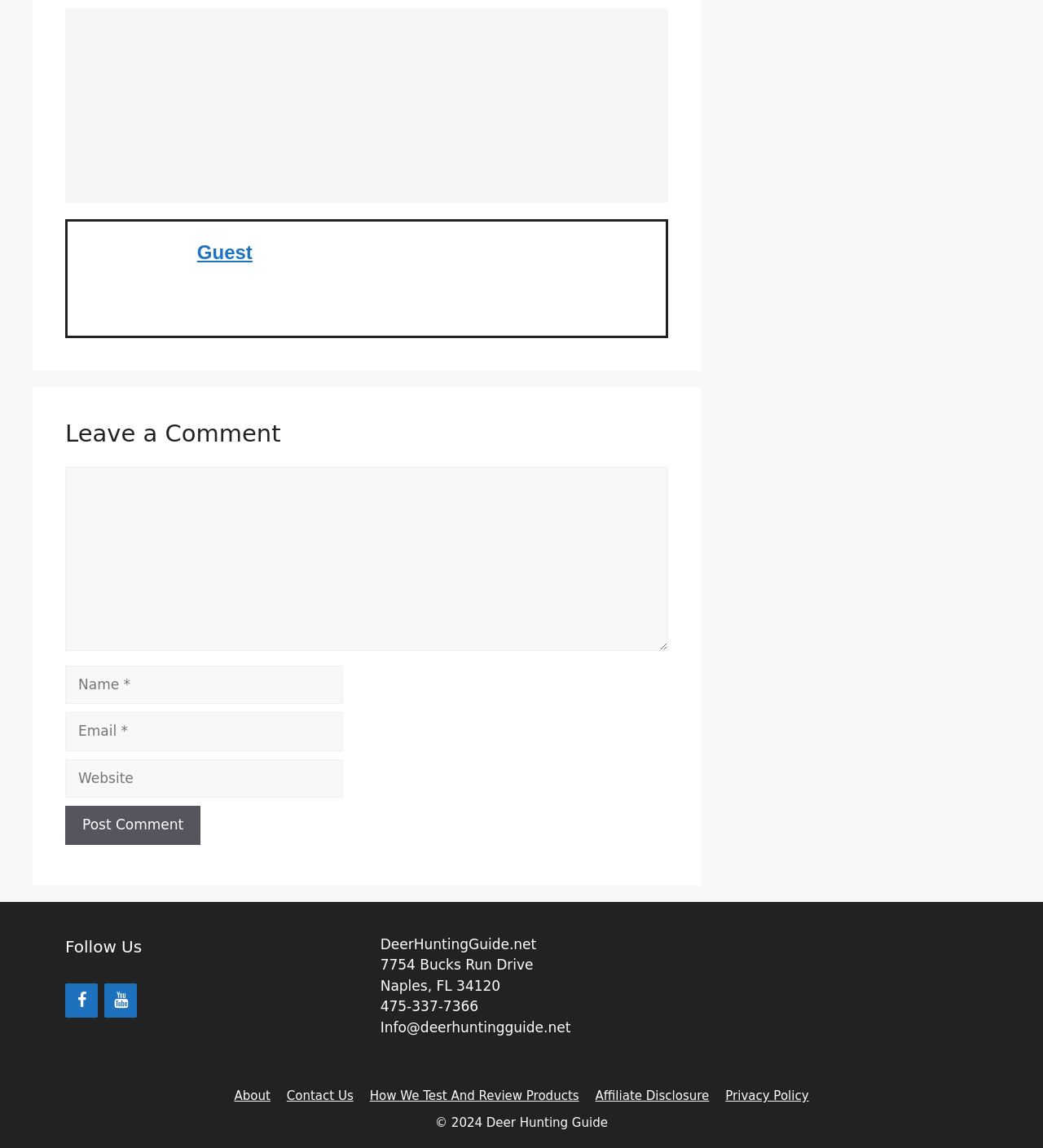Indicate the bounding box coordinates of the clickable region to achieve the following instruction: "Follow us on Facebook."

[0.062, 0.856, 0.094, 0.886]